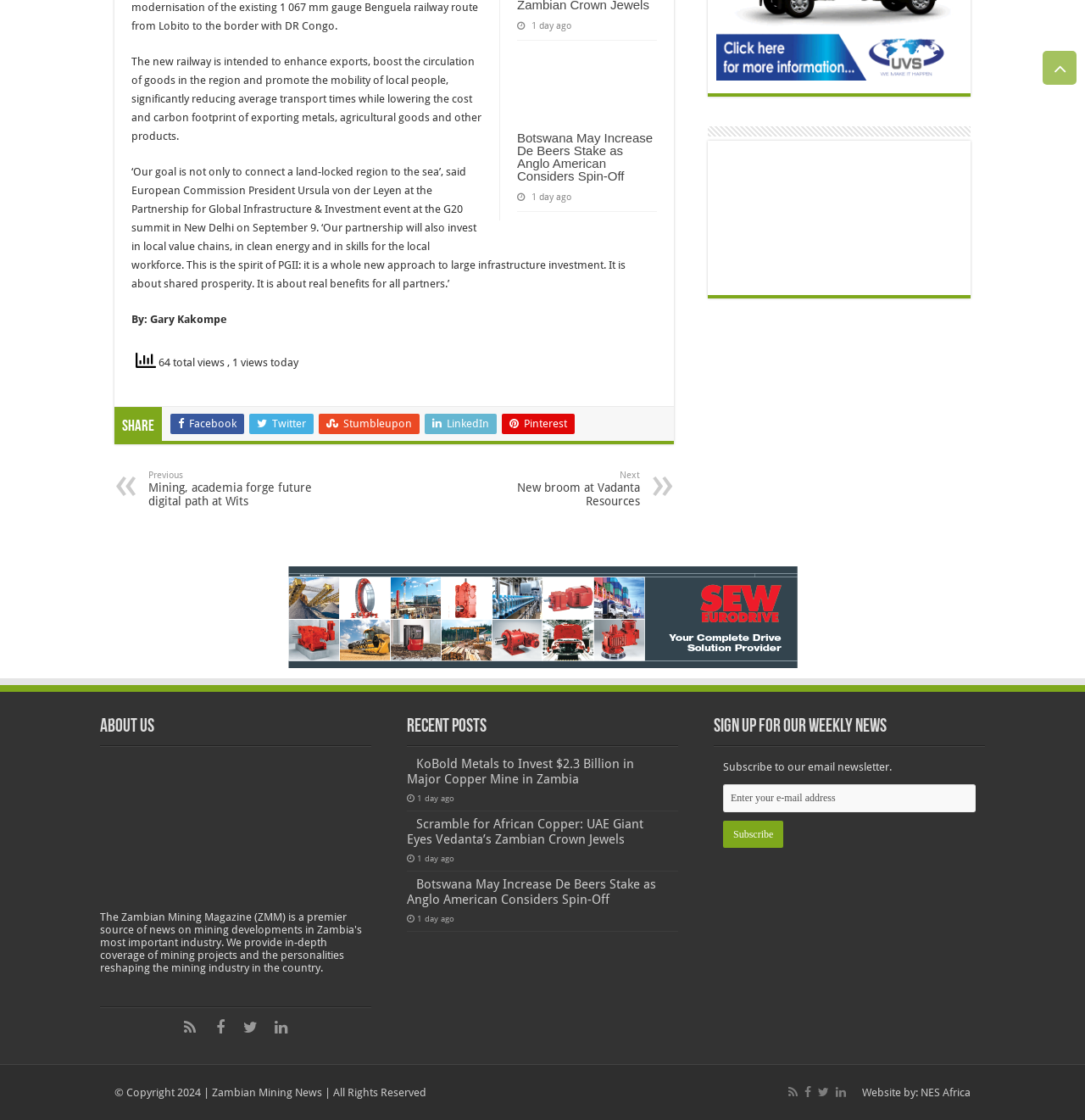Locate the bounding box coordinates of the element that should be clicked to execute the following instruction: "Share on Facebook".

[0.157, 0.369, 0.225, 0.388]